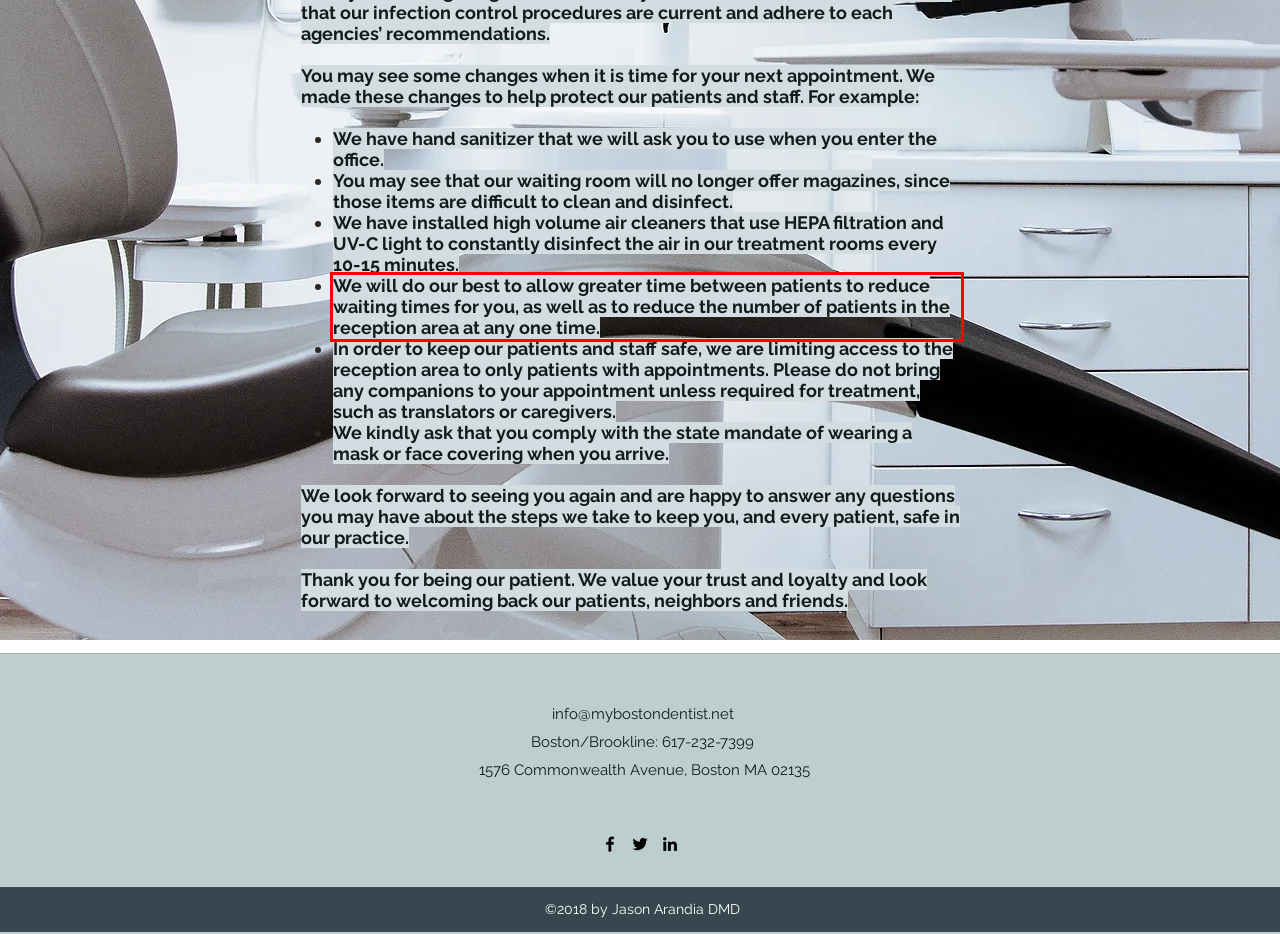Please examine the webpage screenshot and extract the text within the red bounding box using OCR.

We will do our best to allow greater time between patients to reduce waiting times for you, as well as to reduce the number of patients in the reception area at any one time.